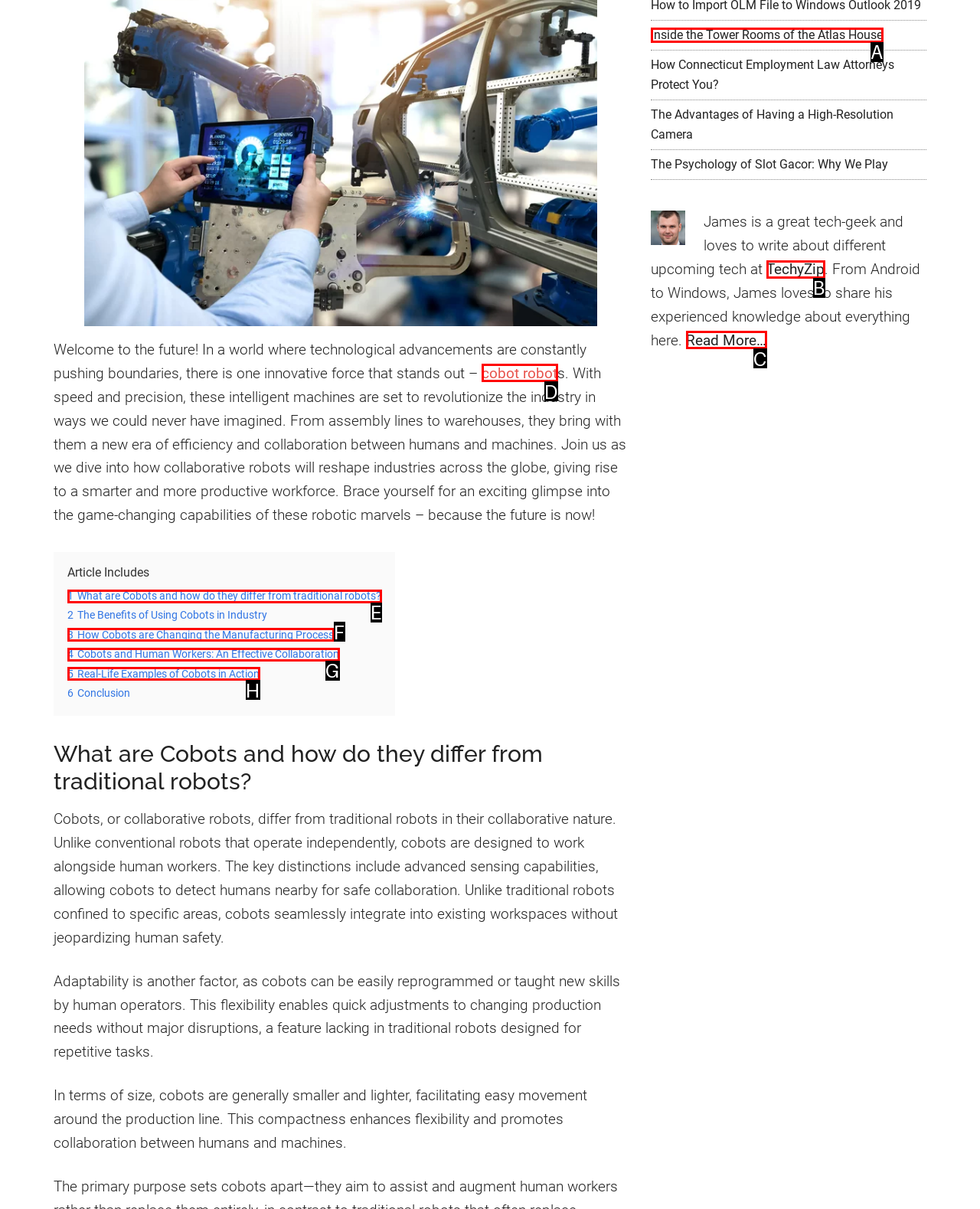Tell me which one HTML element best matches the description: Your Privacy Choices Answer with the option's letter from the given choices directly.

None